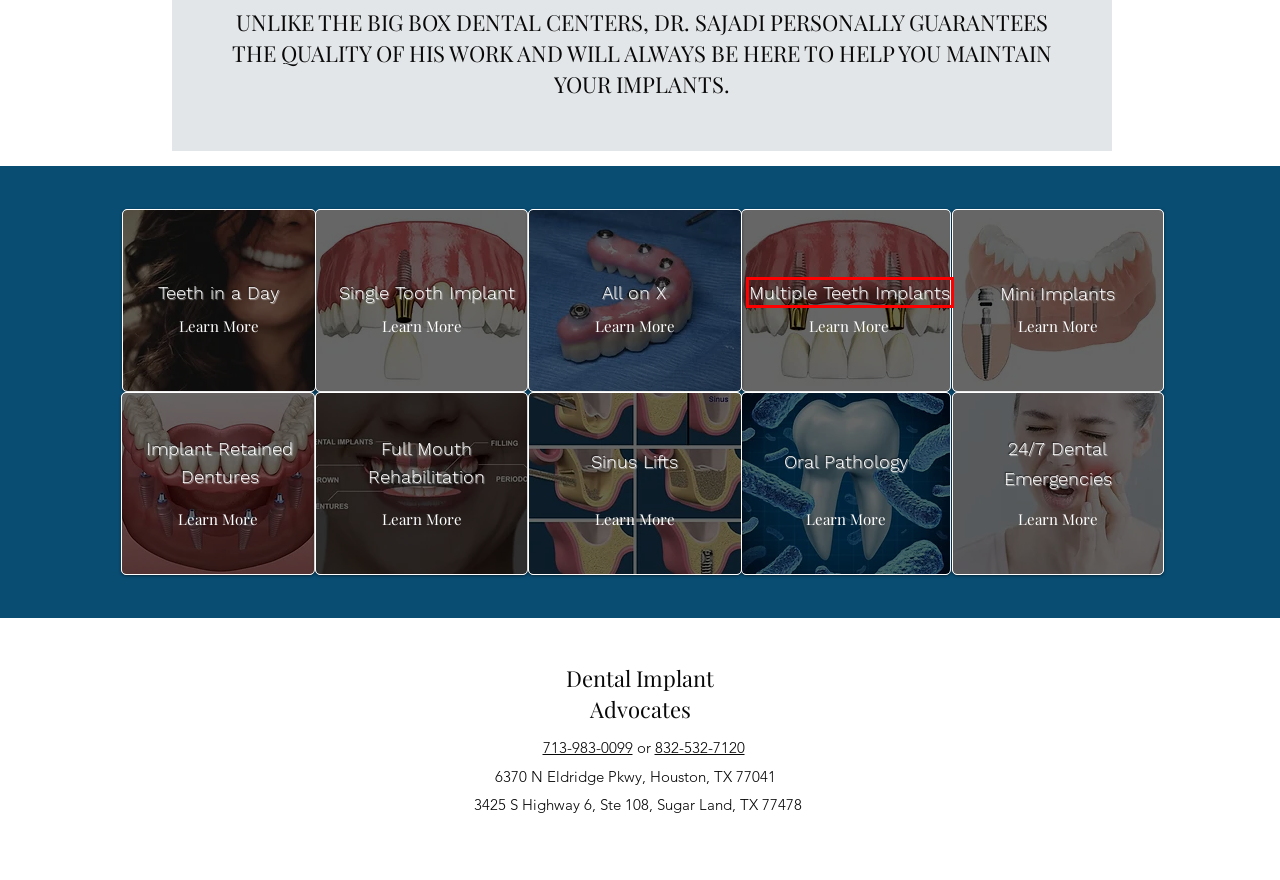You are given a screenshot of a webpage within which there is a red rectangle bounding box. Please choose the best webpage description that matches the new webpage after clicking the selected element in the bounding box. Here are the options:
A. Single Tooth Implant | Dental Implant Advocates
B. Oral Pathology | Dental Implant Advocates
C. Multiple Teeth Implants | Dental Implant Advocates
D. All on X | Dental Implant Advocates
E. Mini Implants | Dental Implant Advocates
F. 24/7 Dental Emergencies | Dental Implant Advocates
G. Implant Retained Dentures | Dental Implant Advocates
H. Full Mouth Rehabilitation | Dental Implant Advocates

C